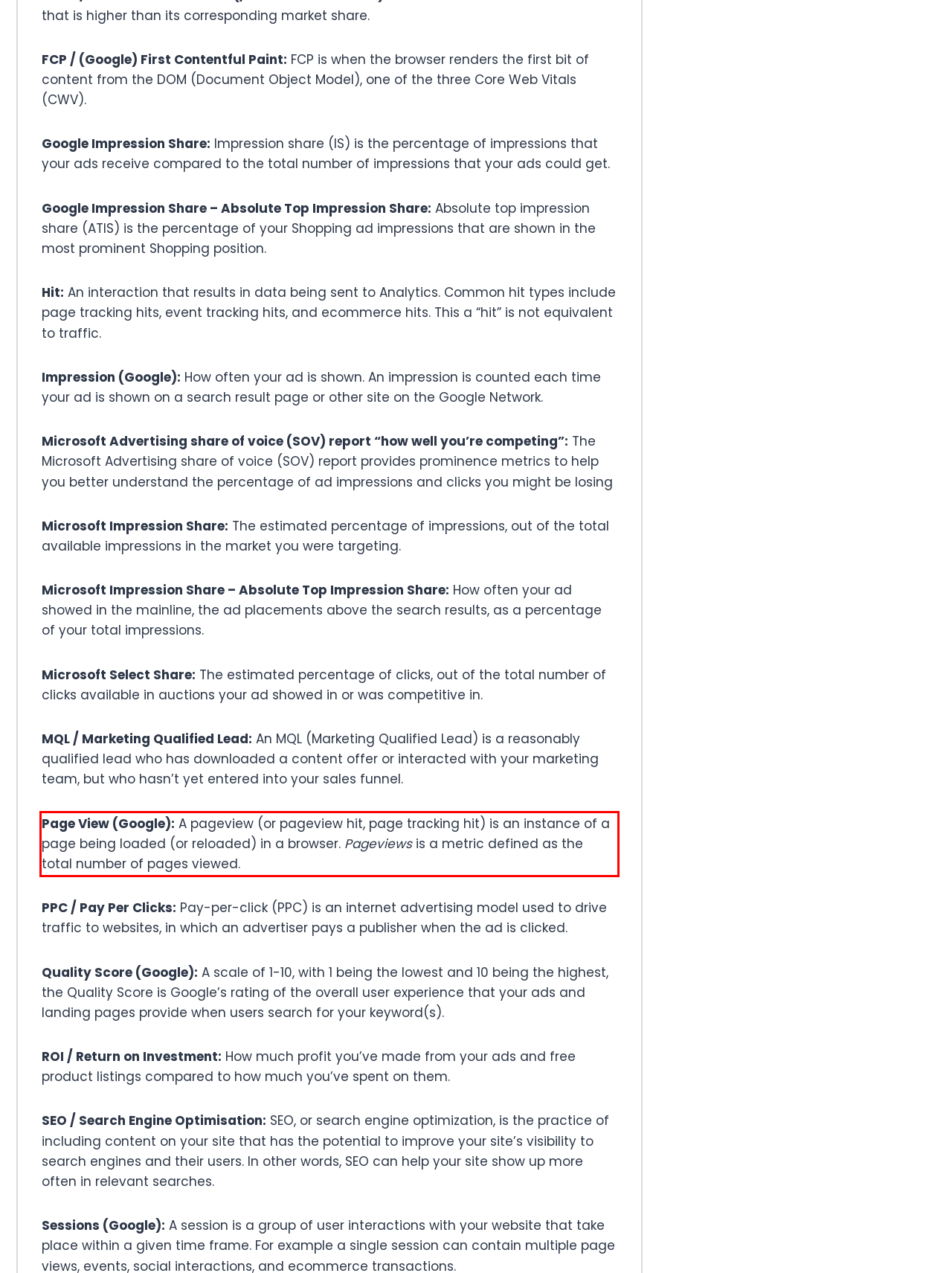Please look at the webpage screenshot and extract the text enclosed by the red bounding box.

Page View (Google): A pageview (or pageview hit, page tracking hit) is an instance of a page being loaded (or reloaded) in a browser. Pageviews is a metric defined as the total number of pages viewed.